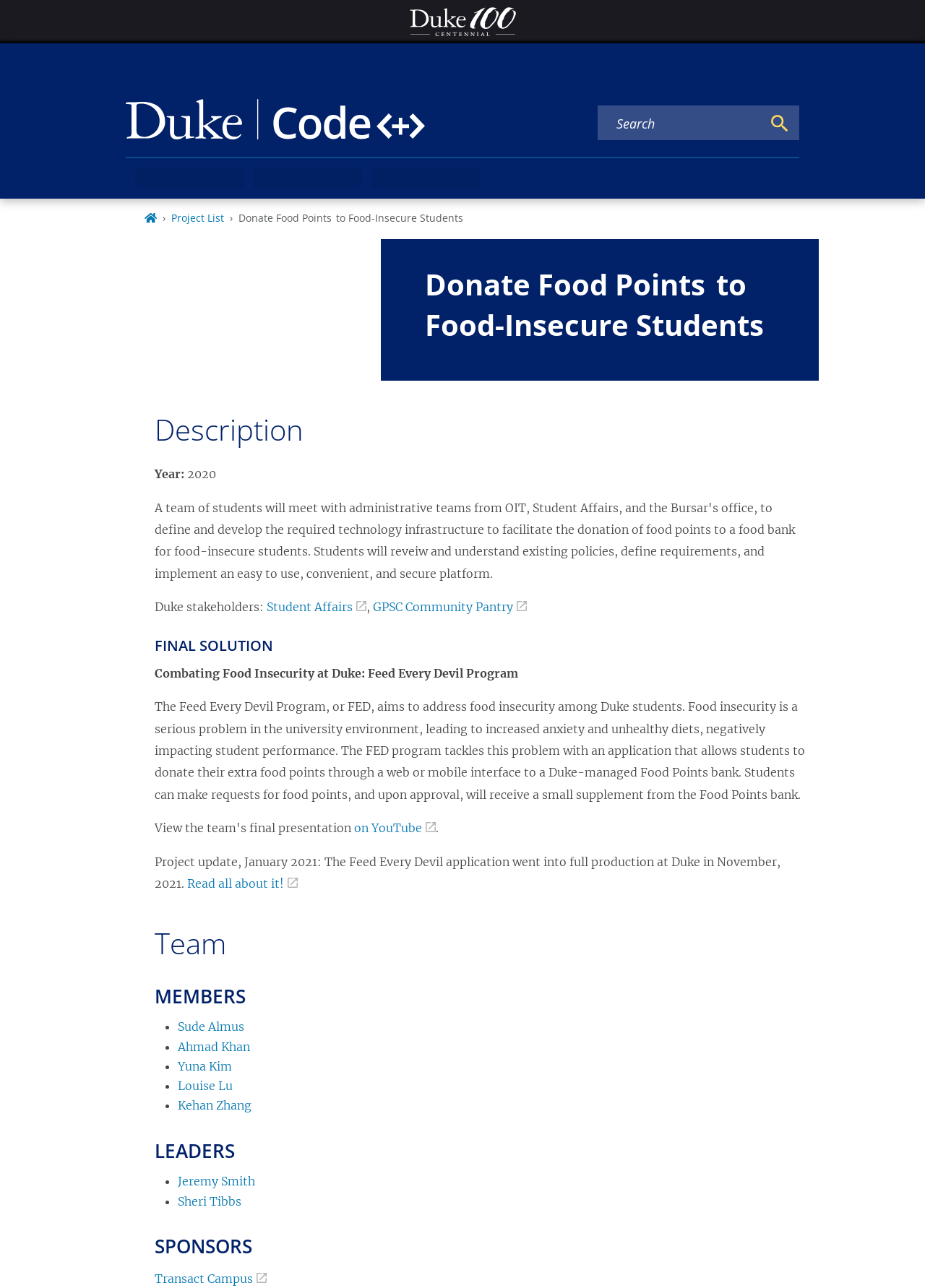What is the name of the program?
Can you provide a detailed and comprehensive answer to the question?

The name of the program can be found in the link element with the text 'Code+ Program' which is located at the top of the webpage, indicating that this is the main program or project being presented.